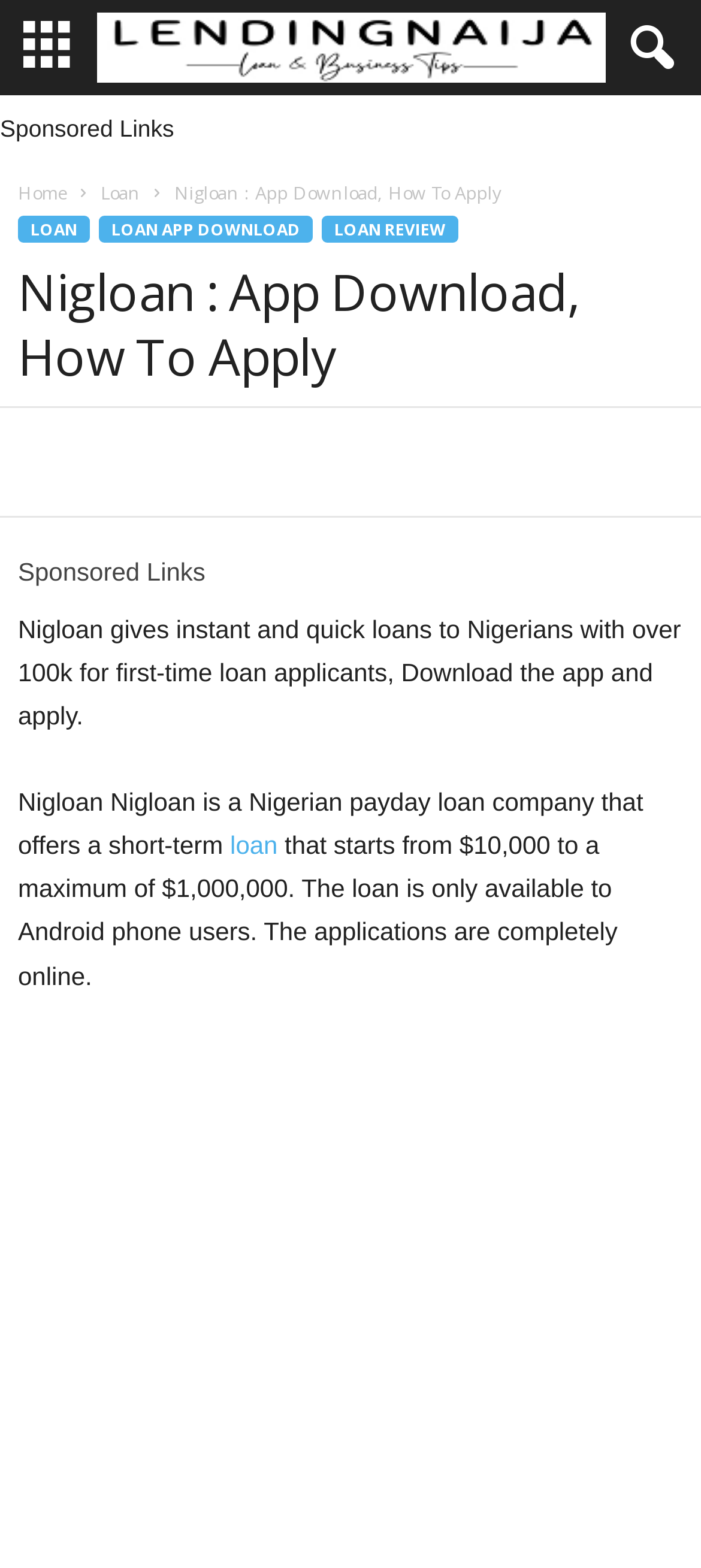Find the bounding box of the element with the following description: "Loan". The coordinates must be four float numbers between 0 and 1, formatted as [left, top, right, bottom].

[0.144, 0.115, 0.2, 0.131]